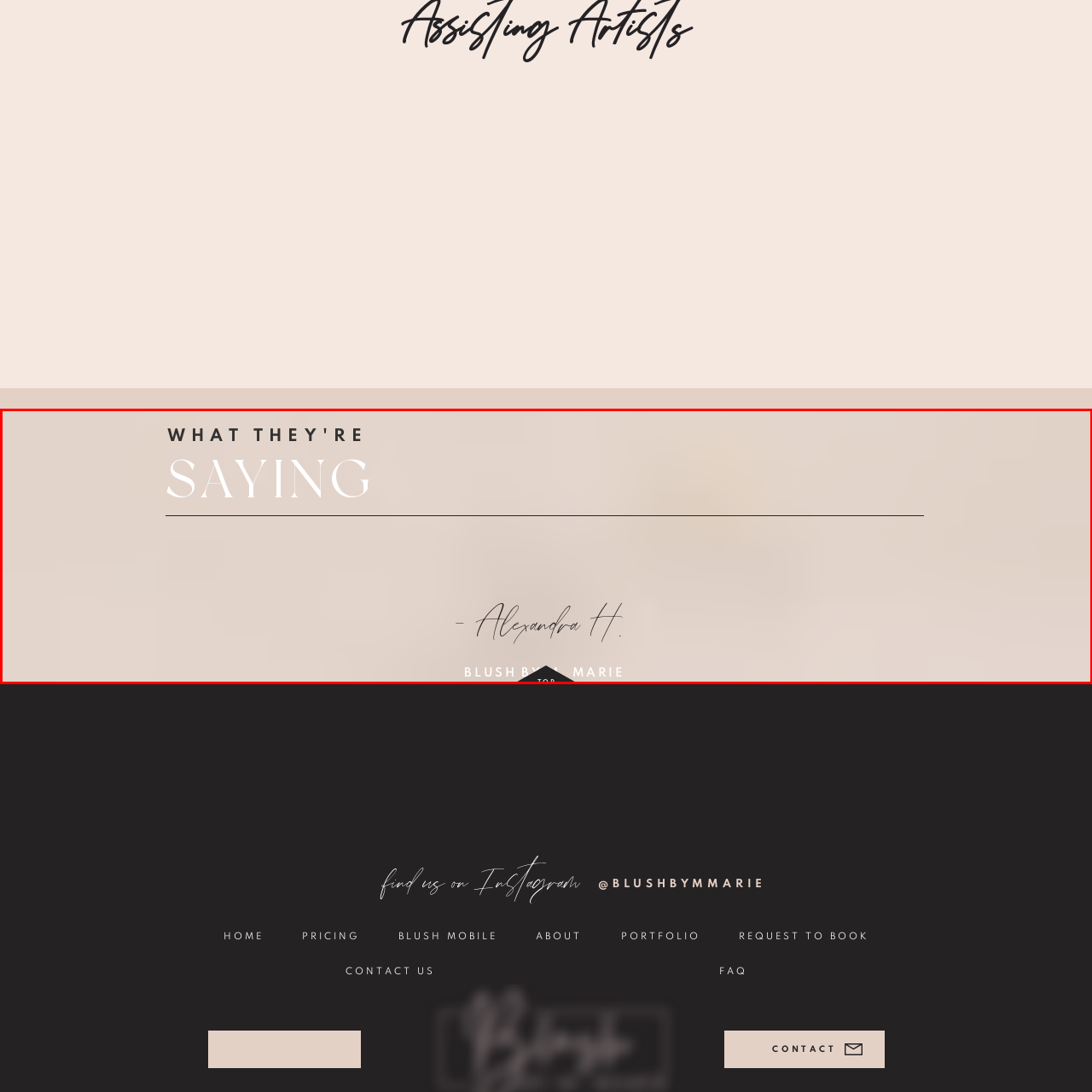Observe the image enclosed by the red rectangle, Who is the author of the quote?
 Give a single word or phrase as your answer.

Alexandra H.